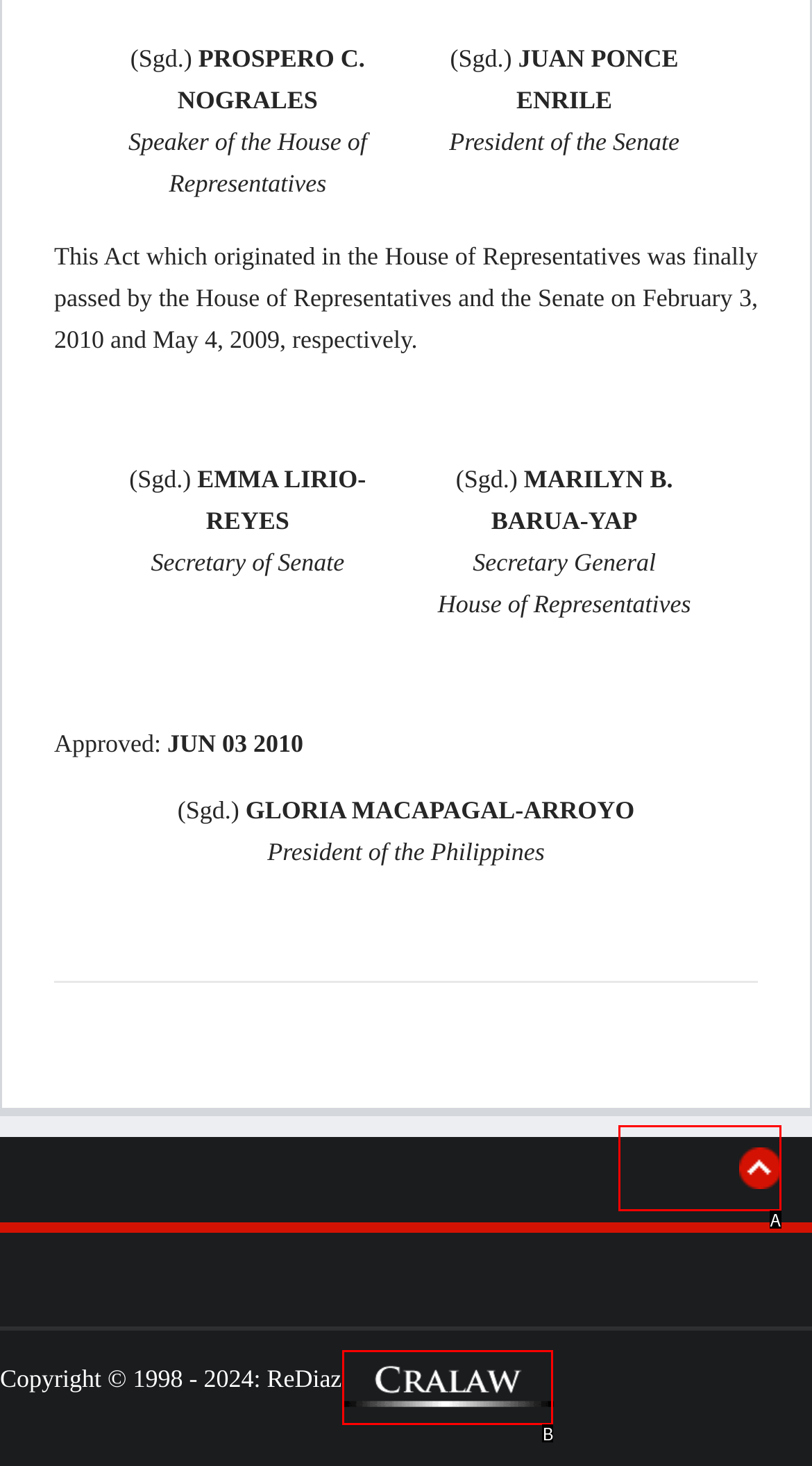Given the description: title="ChanRobles Virtual Law Library"
Identify the letter of the matching UI element from the options.

B